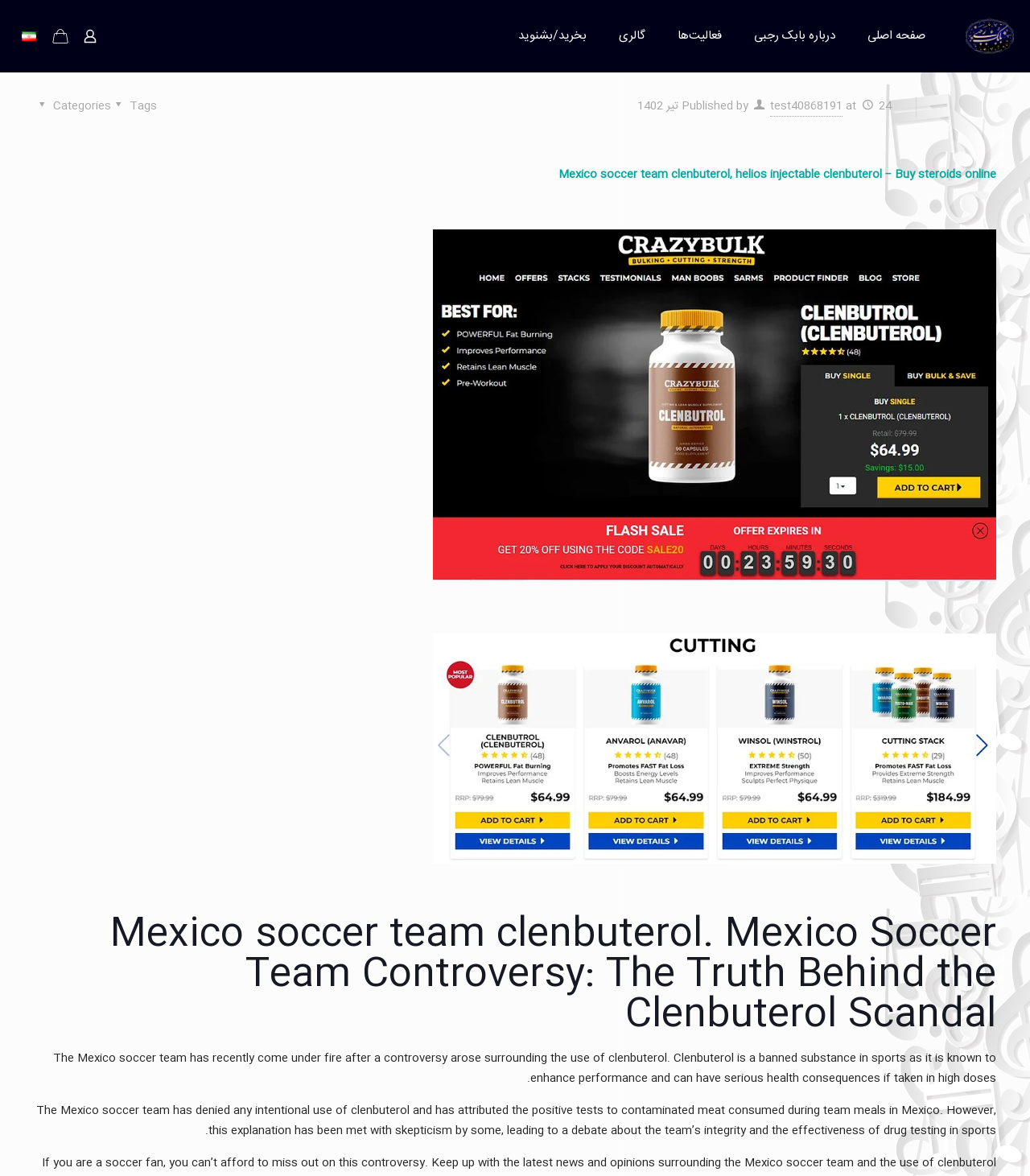Respond to the following question using a concise word or phrase: 
What is above the published content?

Navigation menu